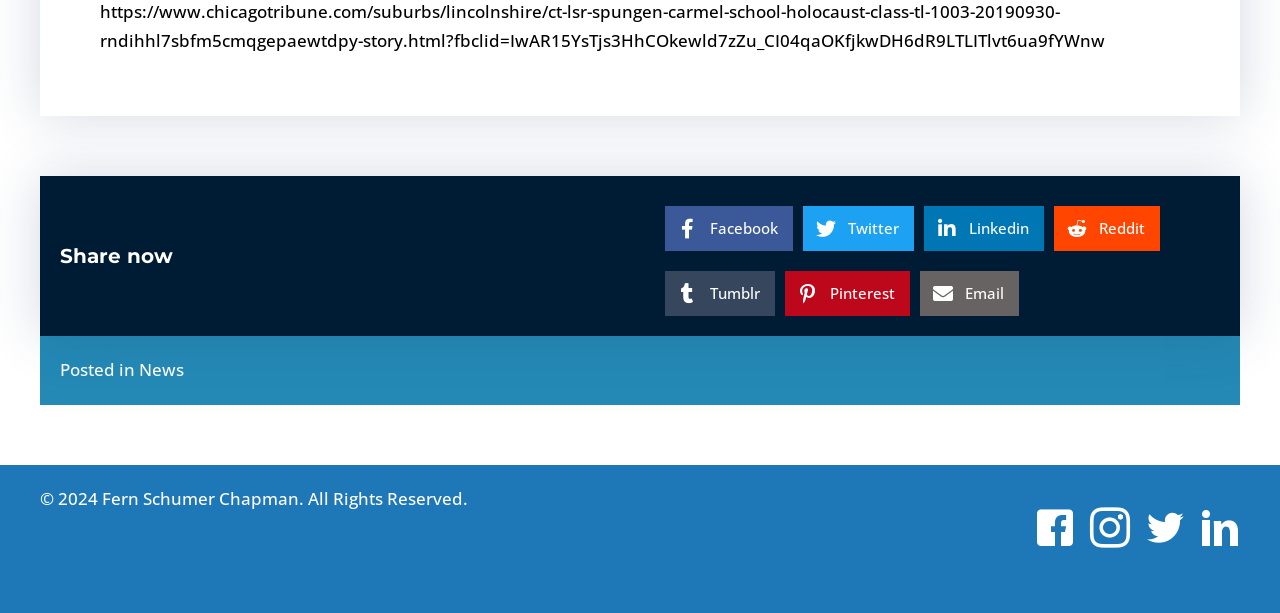Please determine the bounding box coordinates of the element to click on in order to accomplish the following task: "Share on Facebook". Ensure the coordinates are four float numbers ranging from 0 to 1, i.e., [left, top, right, bottom].

[0.52, 0.336, 0.62, 0.41]